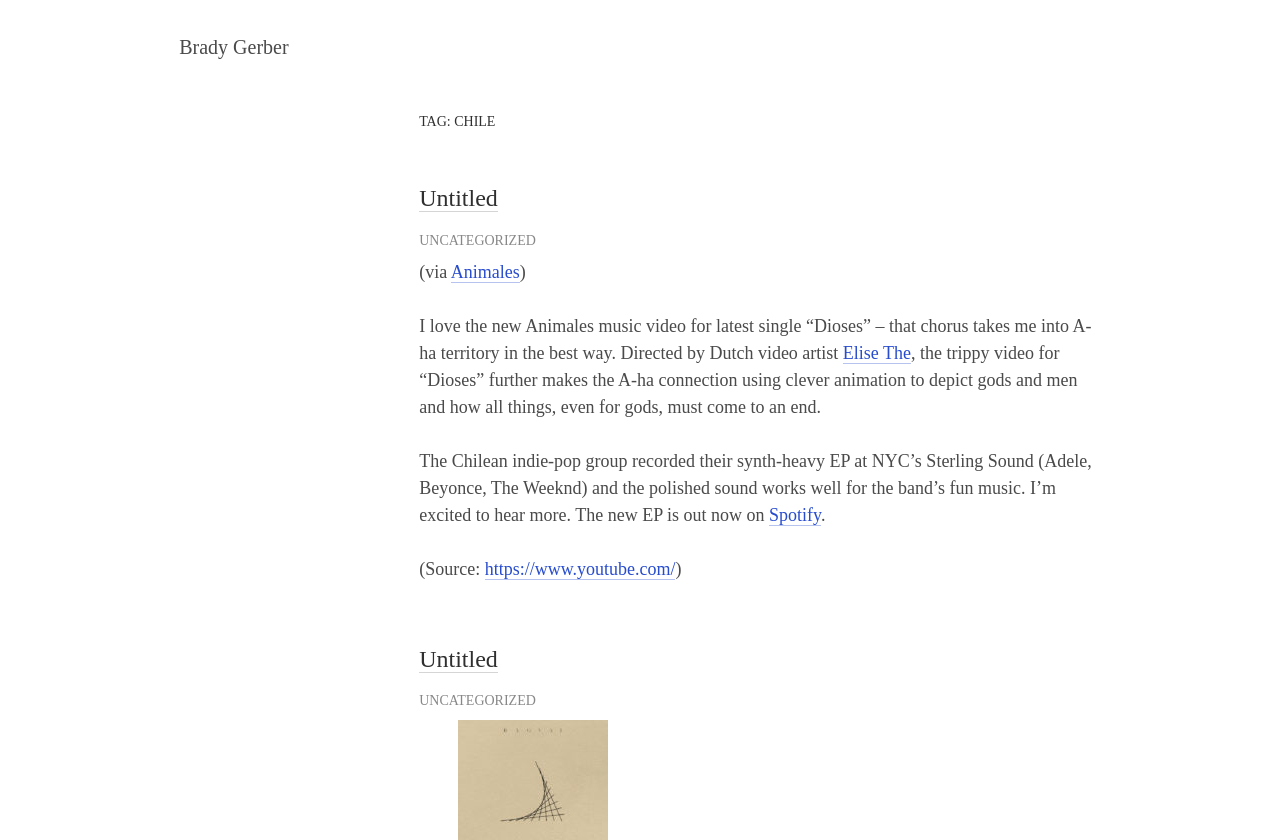Provide the bounding box coordinates of the section that needs to be clicked to accomplish the following instruction: "View all topics in 'Jaksta Media Recorder for Windows'."

None